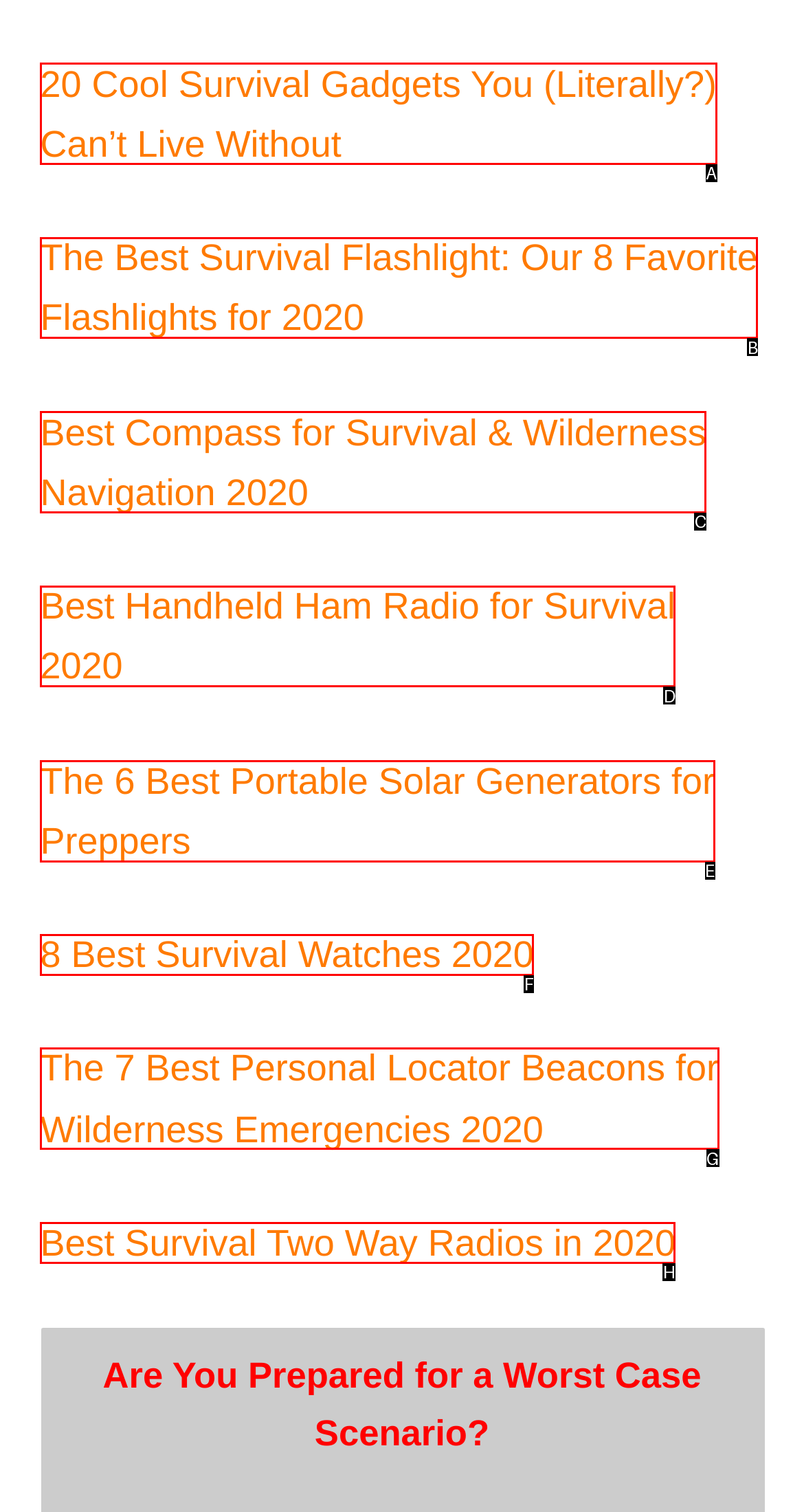Tell me which letter corresponds to the UI element that should be clicked to fulfill this instruction: Learn about the best portable solar generators for preppers
Answer using the letter of the chosen option directly.

E